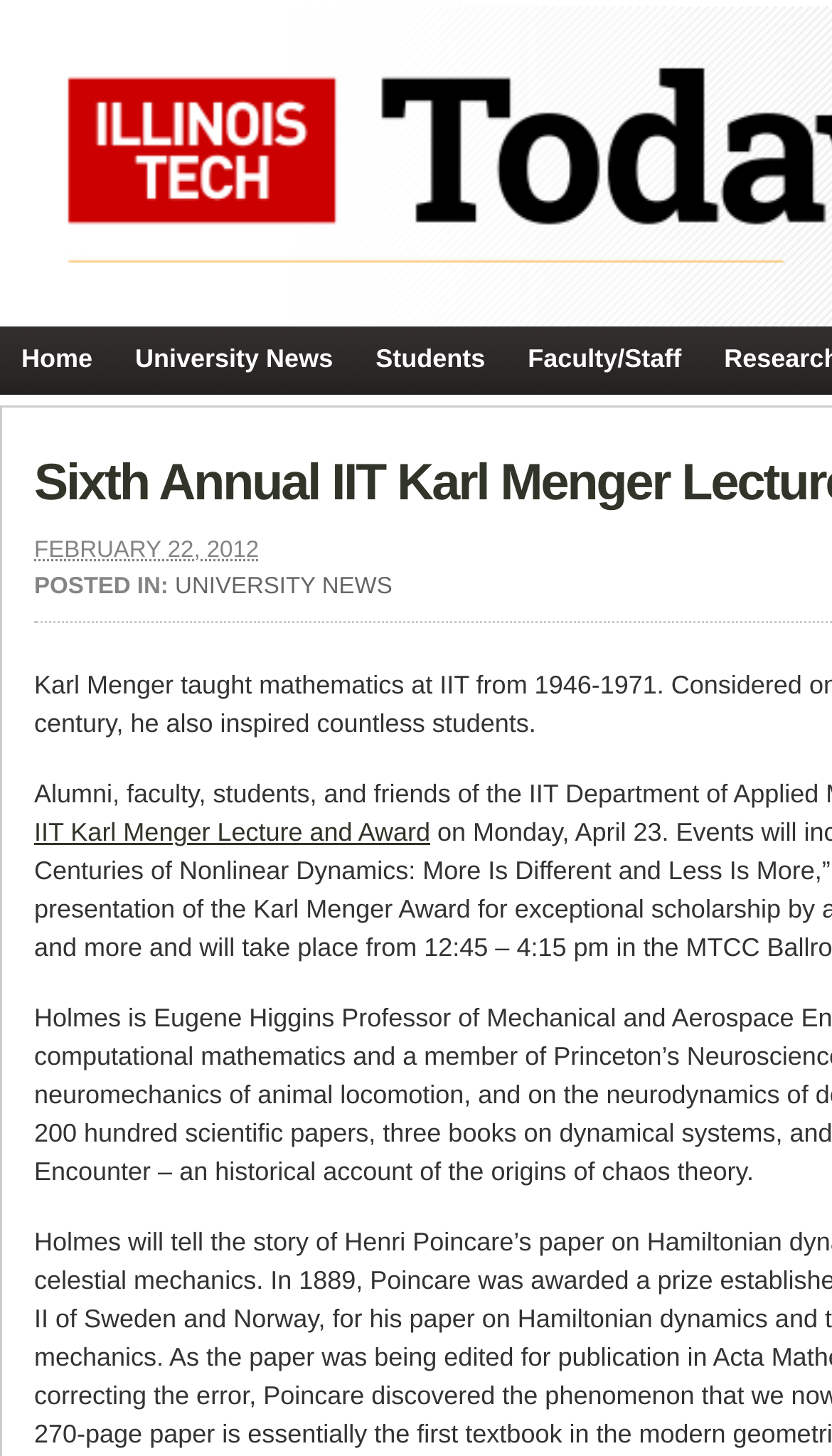How many links are in the top navigation bar?
From the image, provide a succinct answer in one word or a short phrase.

4